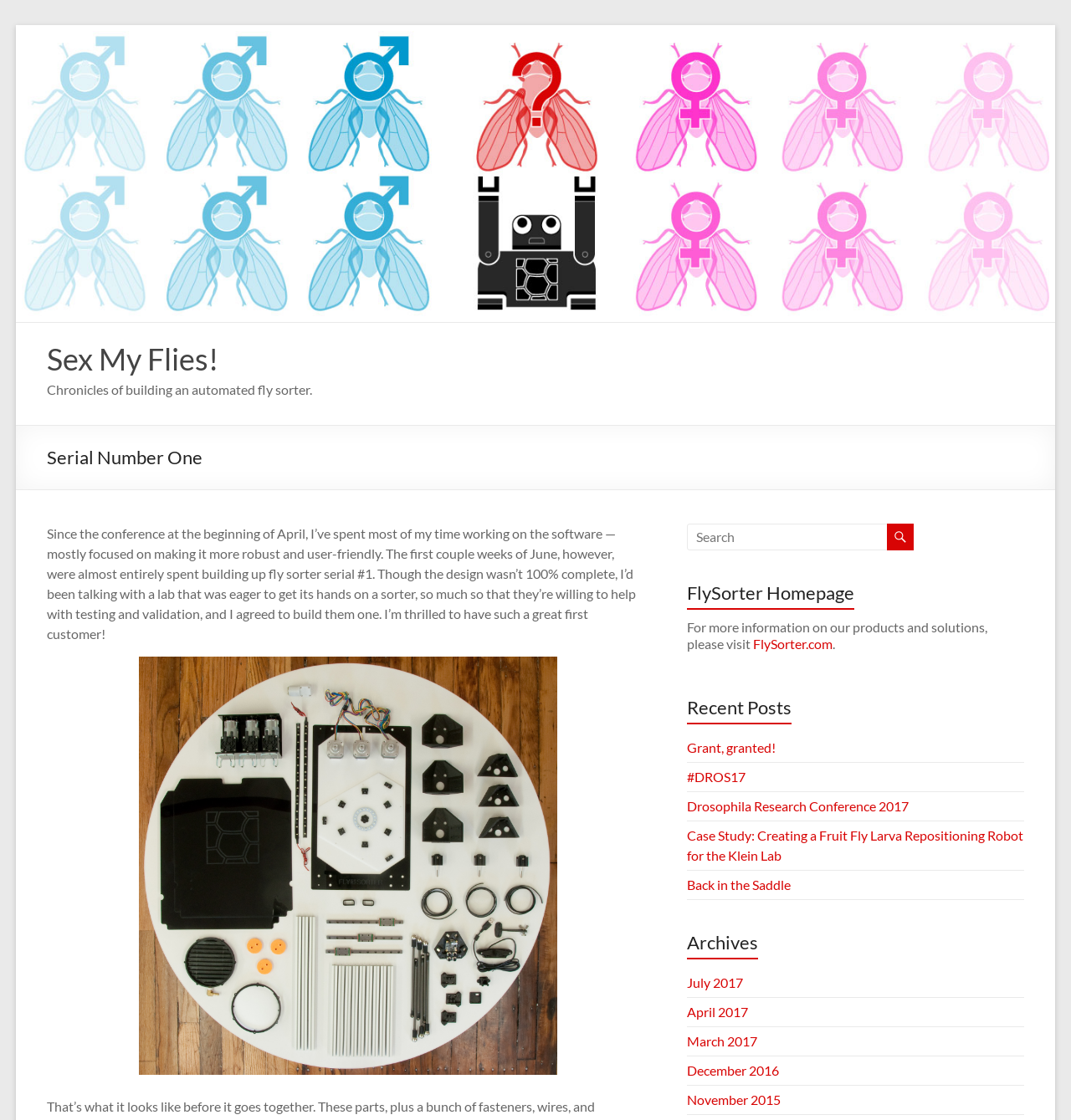Determine the coordinates of the bounding box that should be clicked to complete the instruction: "Click the 'Sex My Flies!' link". The coordinates should be represented by four float numbers between 0 and 1: [left, top, right, bottom].

[0.044, 0.304, 0.204, 0.337]